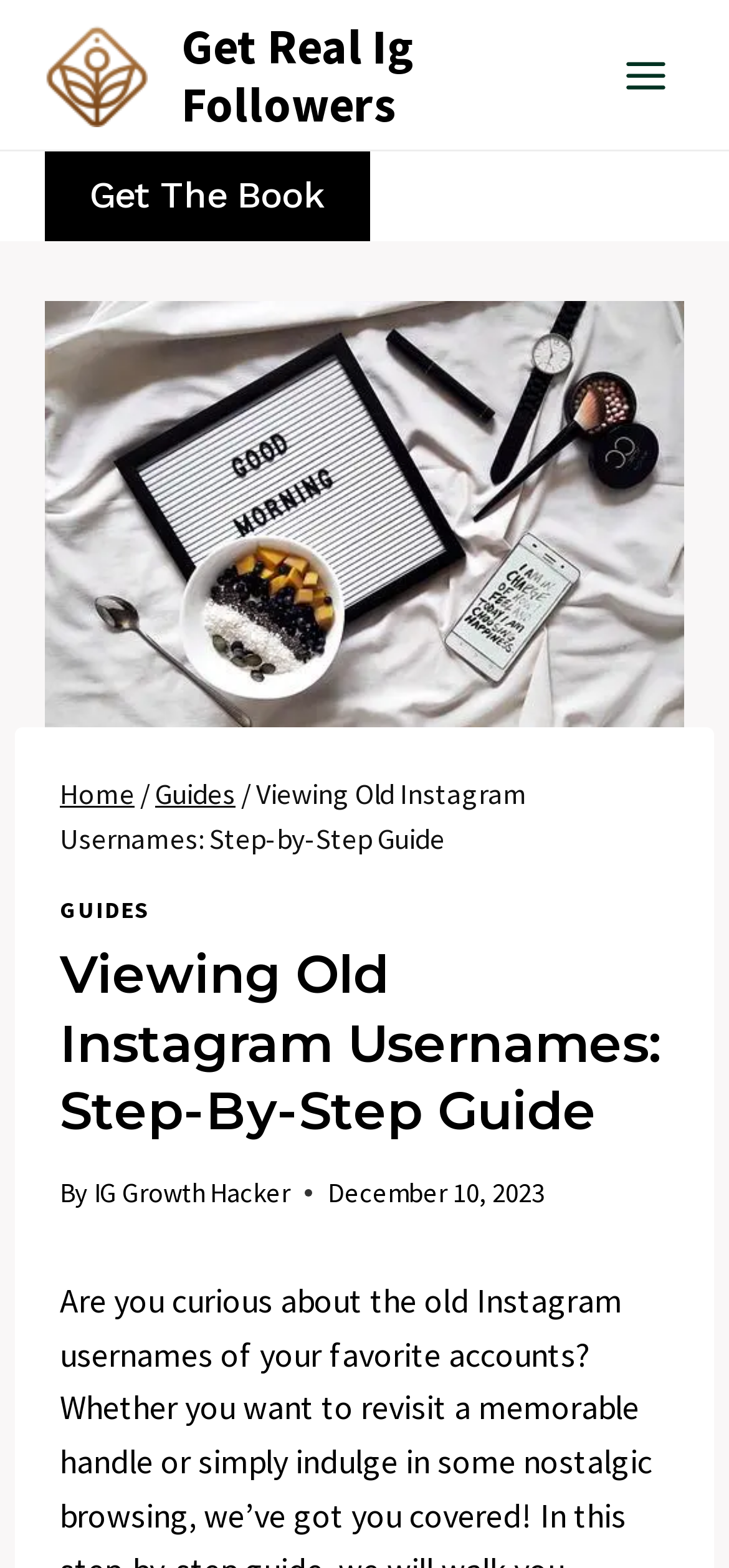Answer with a single word or phrase: 
What is the category of the current guide?

Guides